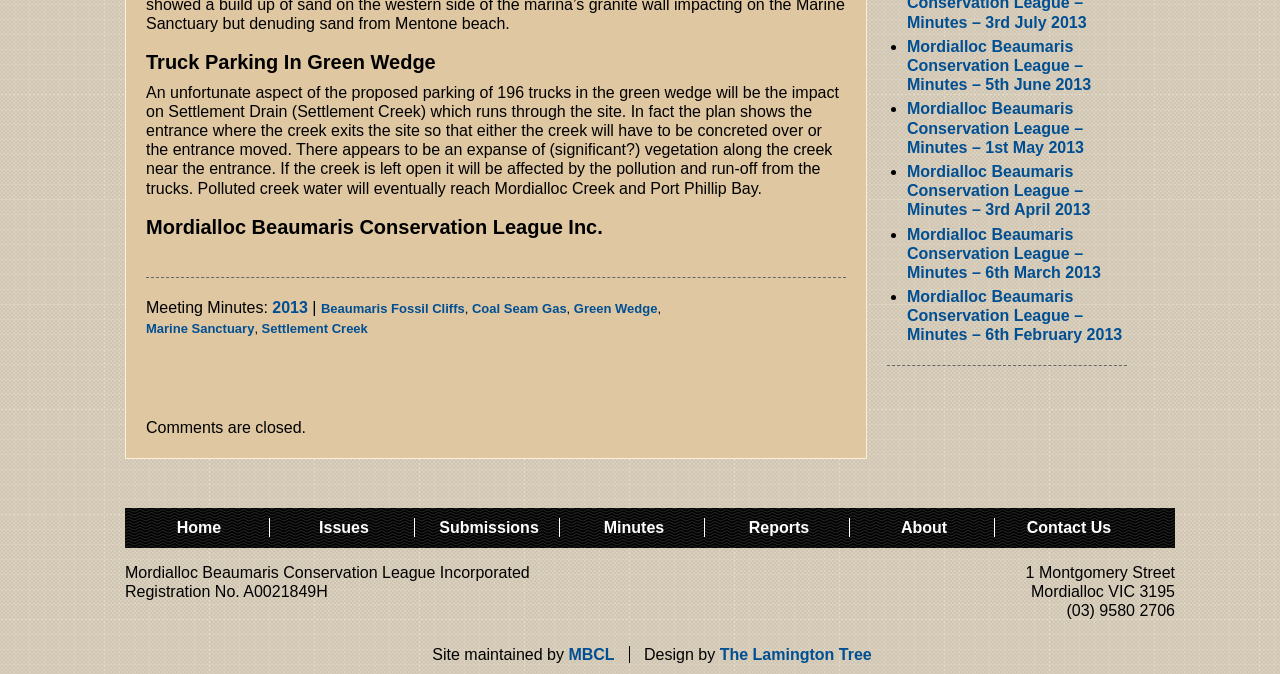Predict the bounding box of the UI element based on the description: "admin response emails". The coordinates should be four float numbers between 0 and 1, formatted as [left, top, right, bottom].

None